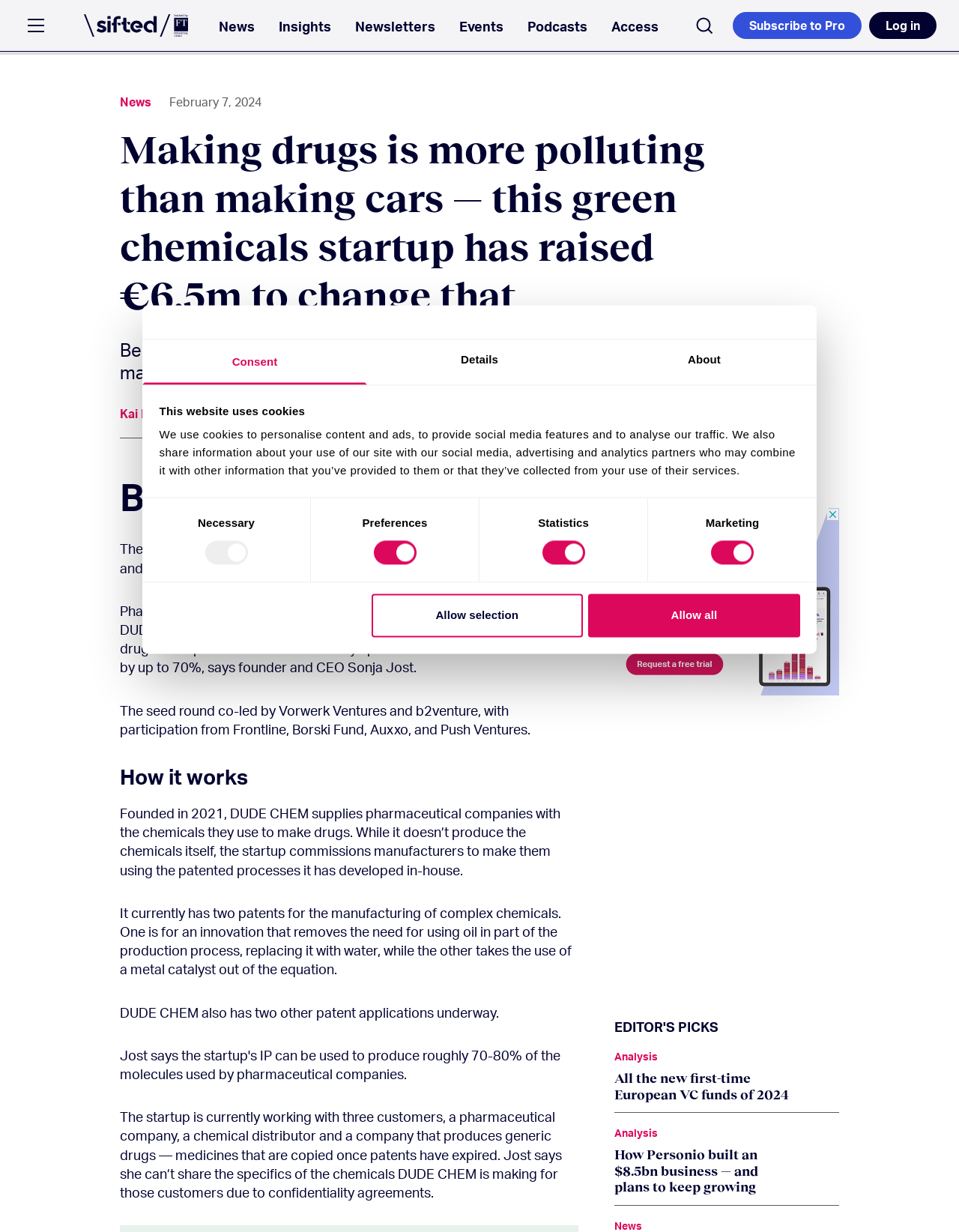Identify the bounding box coordinates of the region that should be clicked to execute the following instruction: "Go to Homepage".

[0.088, 0.012, 0.196, 0.03]